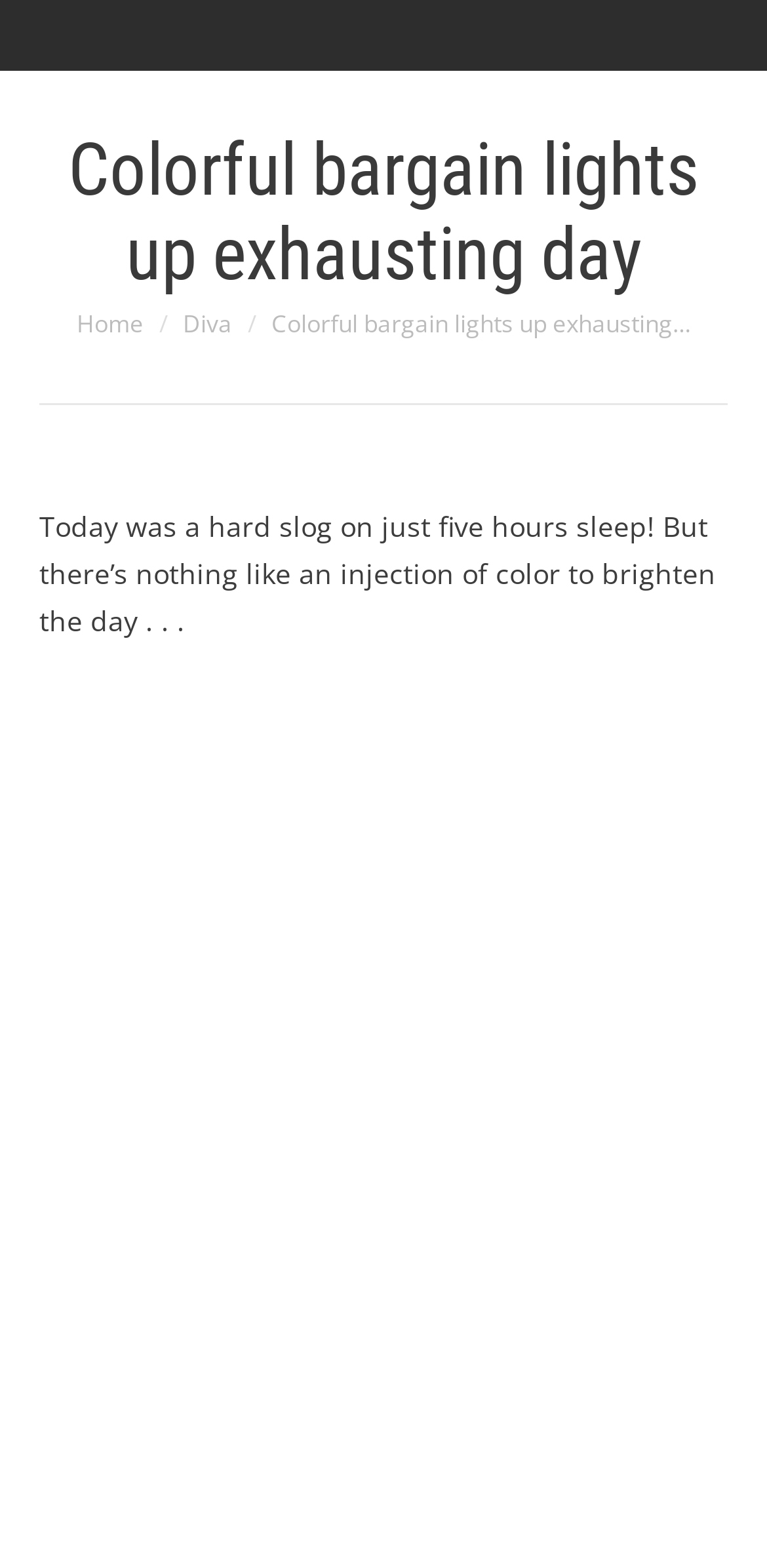Respond with a single word or phrase to the following question: What is the first sentence of the article?

Today was a hard slog on just five hours sleep!